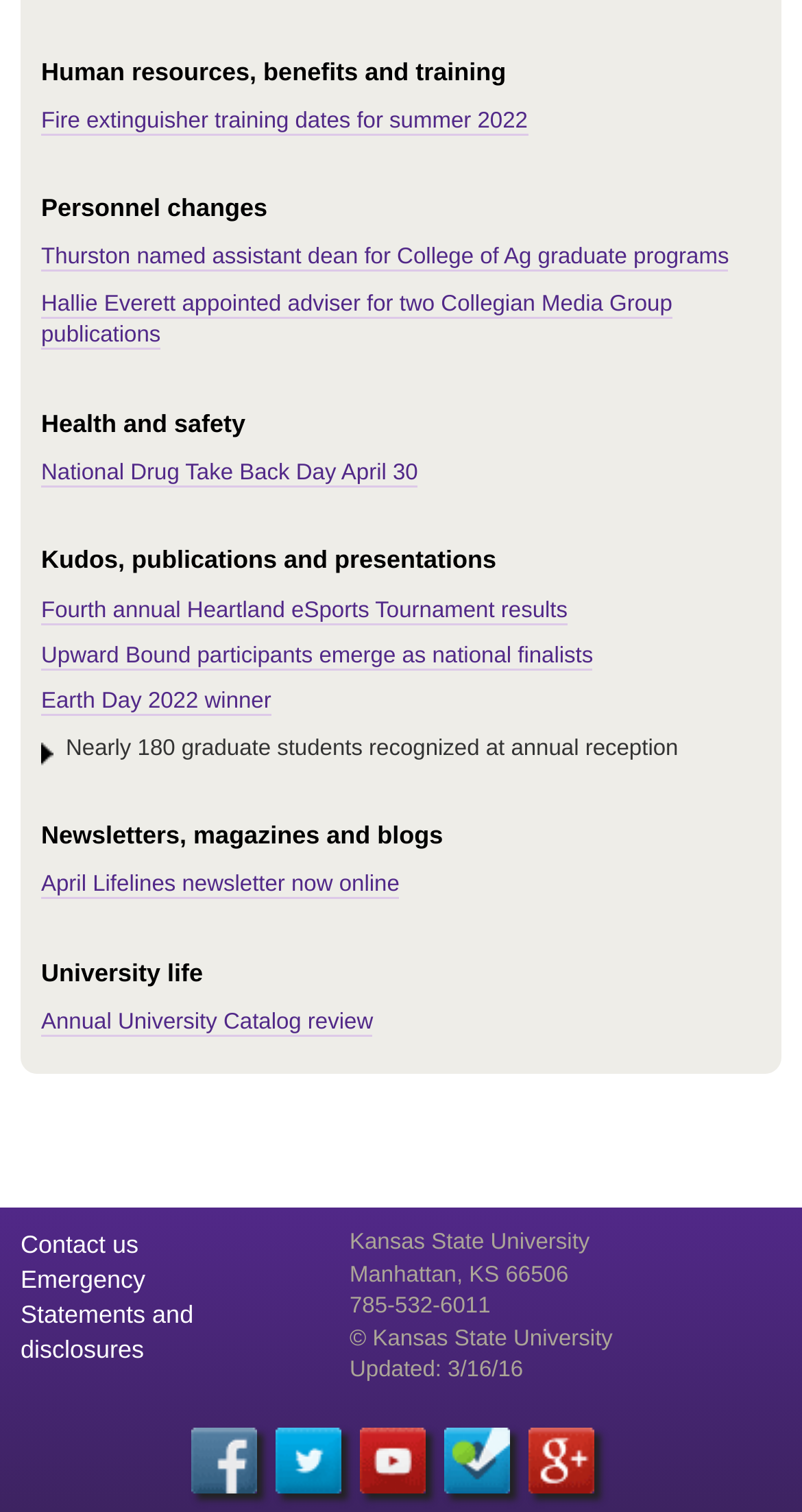Locate and provide the bounding box coordinates for the HTML element that matches this description: "title="Google Plus"".

[0.658, 0.945, 0.74, 0.988]